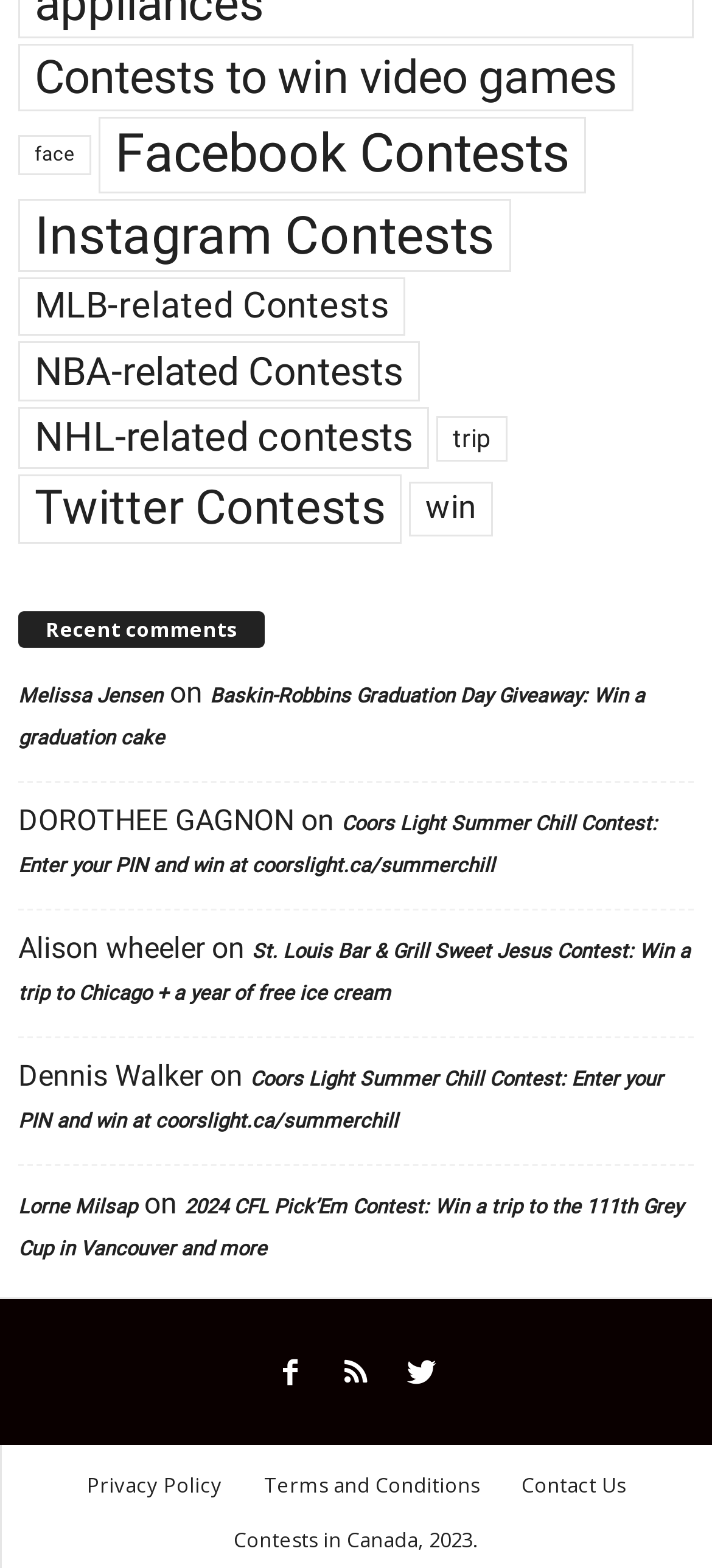Answer with a single word or phrase: 
What is the year mentioned in the webpage title?

2023